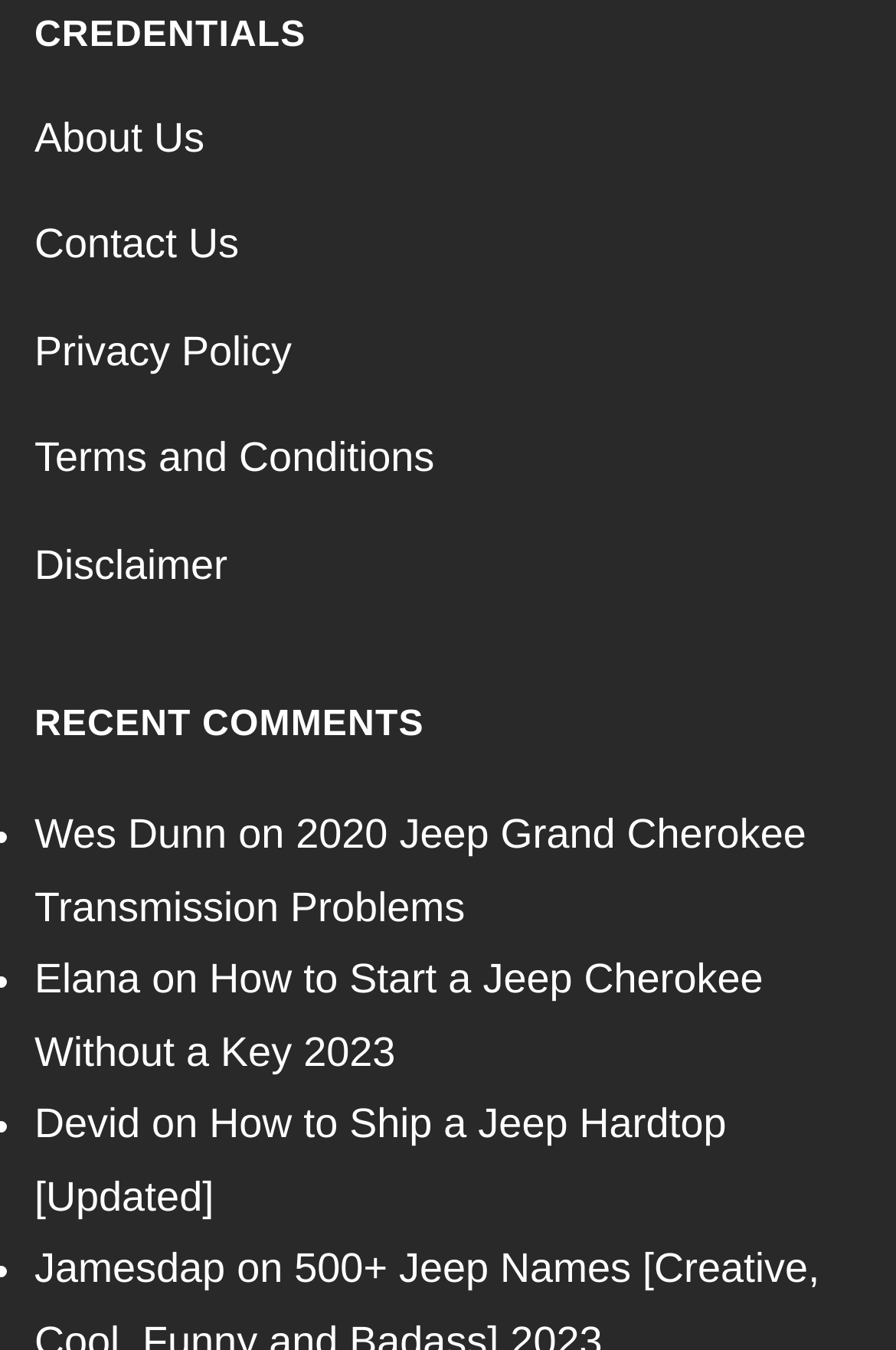Identify the bounding box for the described UI element. Provide the coordinates in (top-left x, top-left y, bottom-right x, bottom-right y) format with values ranging from 0 to 1: Disclaimer

[0.038, 0.401, 0.254, 0.435]